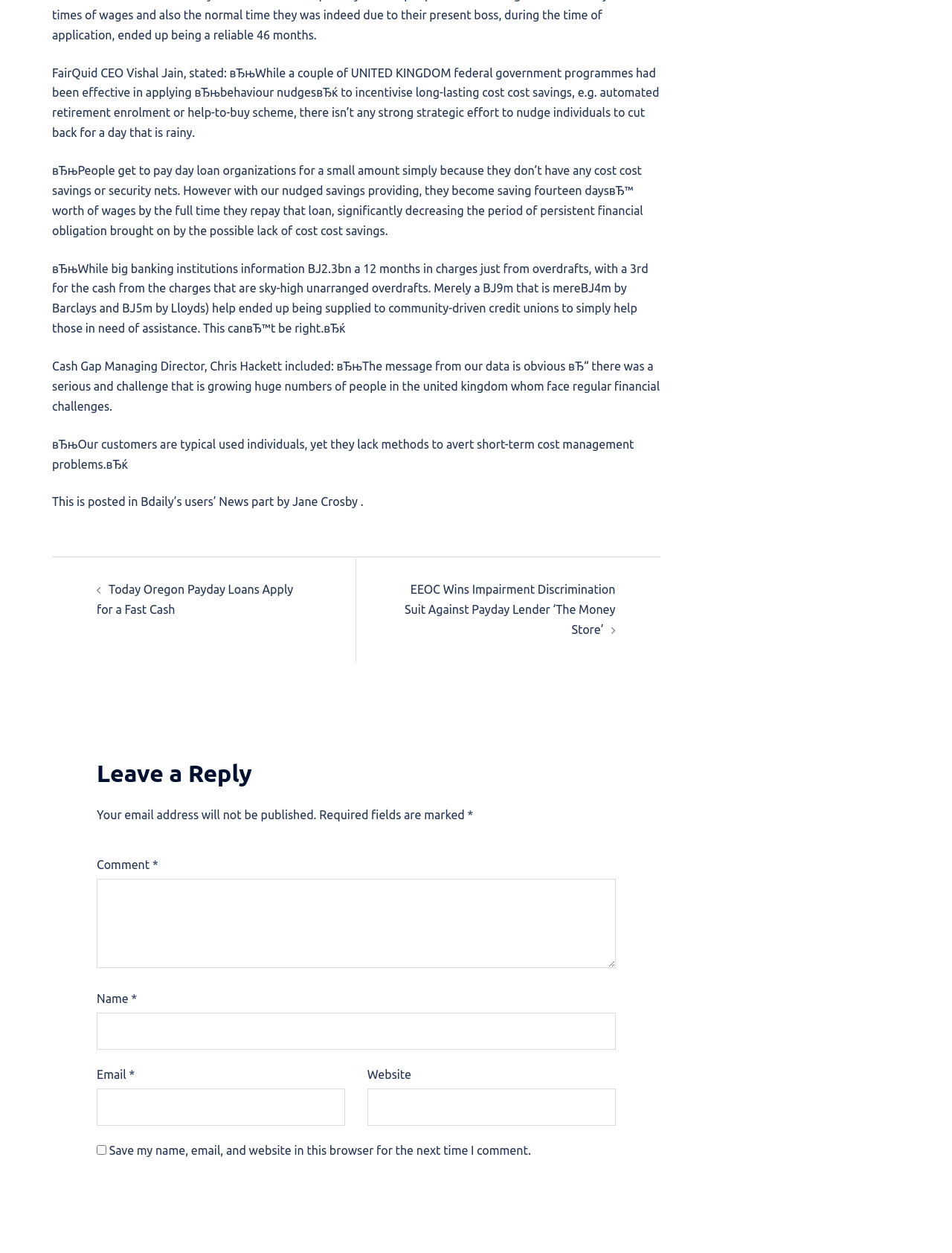Predict the bounding box of the UI element based on this description: "name="submit" value="Post Comment"".

[0.102, 0.953, 0.646, 0.983]